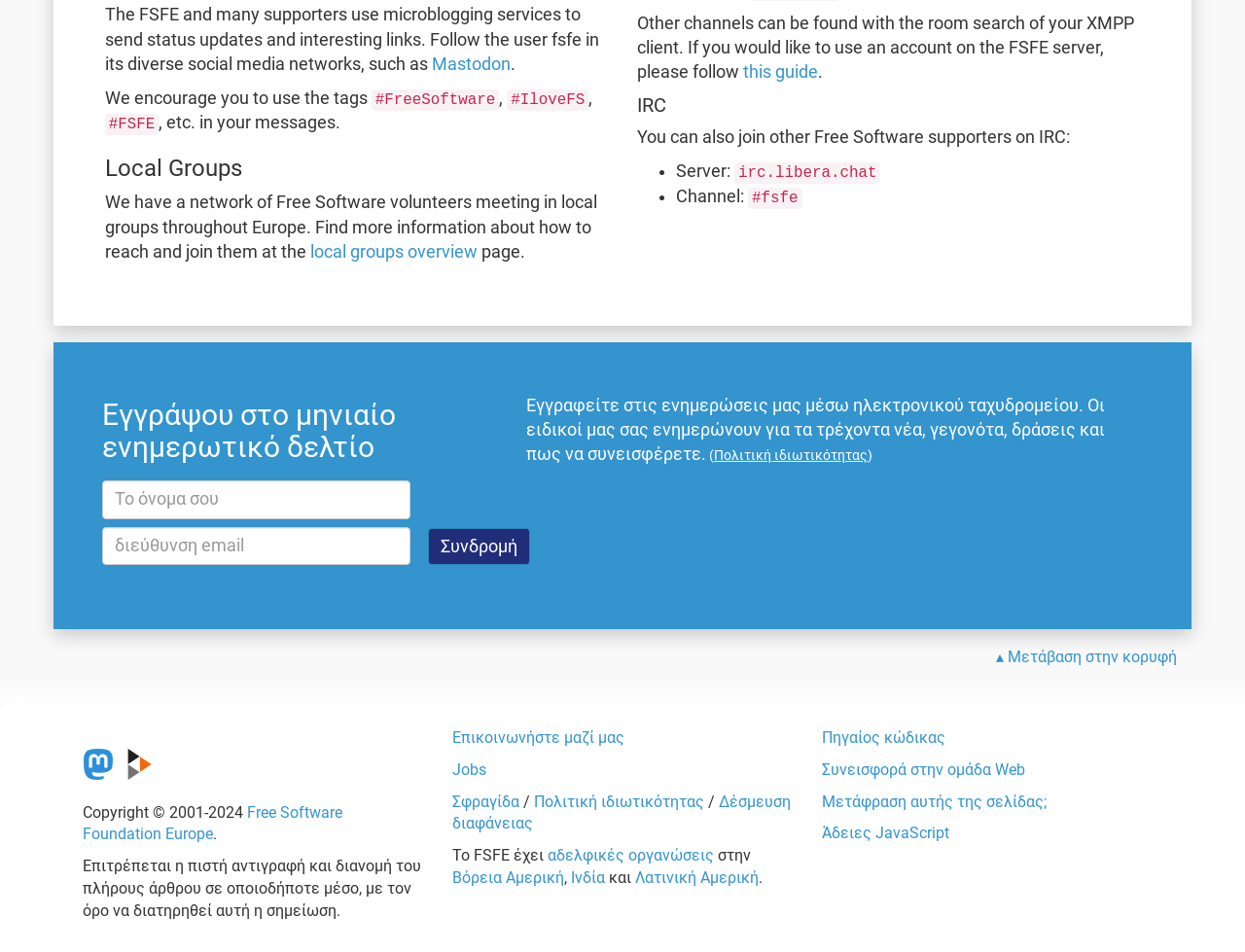Find the bounding box coordinates of the element I should click to carry out the following instruction: "Read the guide to use an account on the FSFE server".

[0.597, 0.065, 0.657, 0.086]